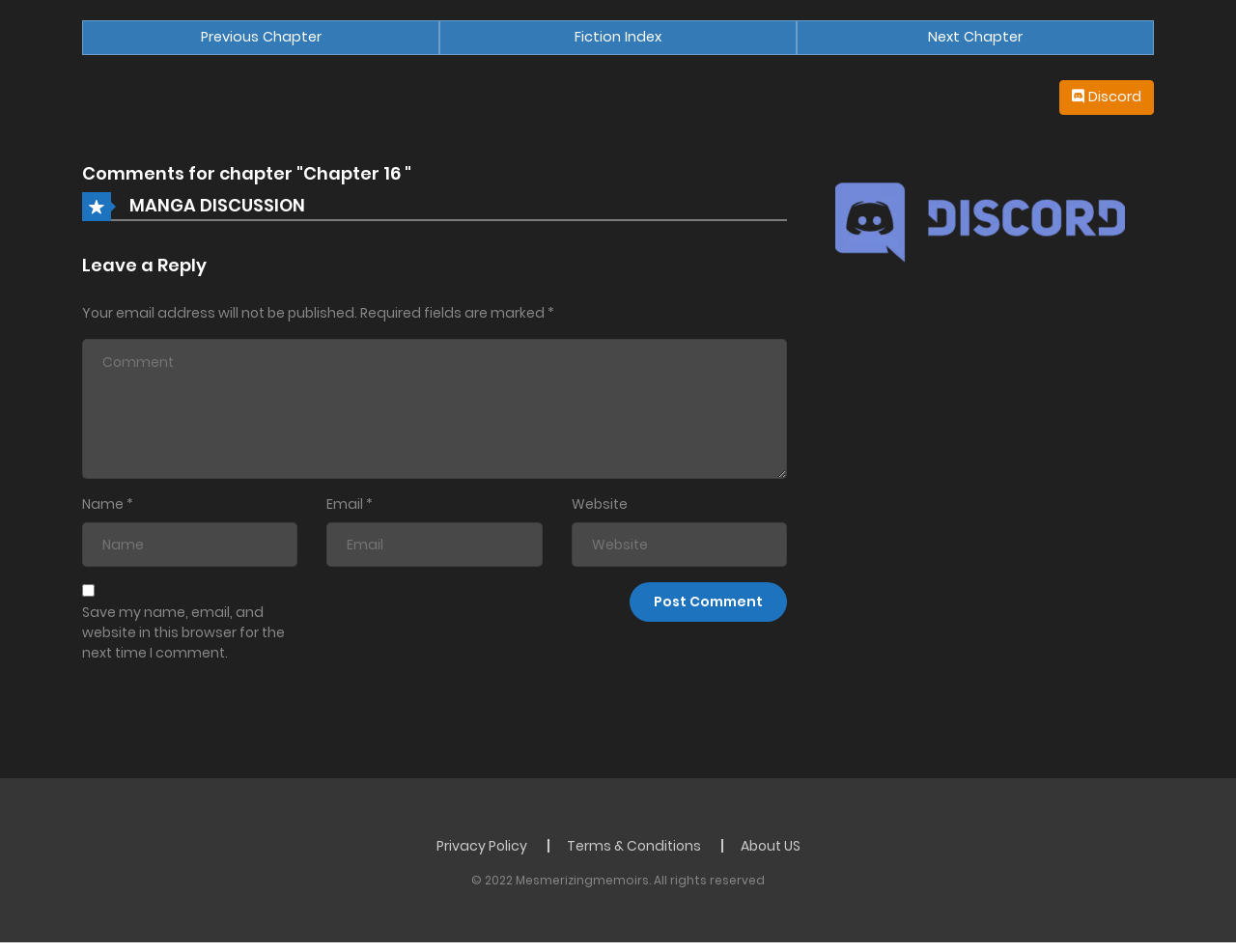What is the required information to leave a comment?
Based on the visual, give a brief answer using one word or a short phrase.

Name, Email, Comment